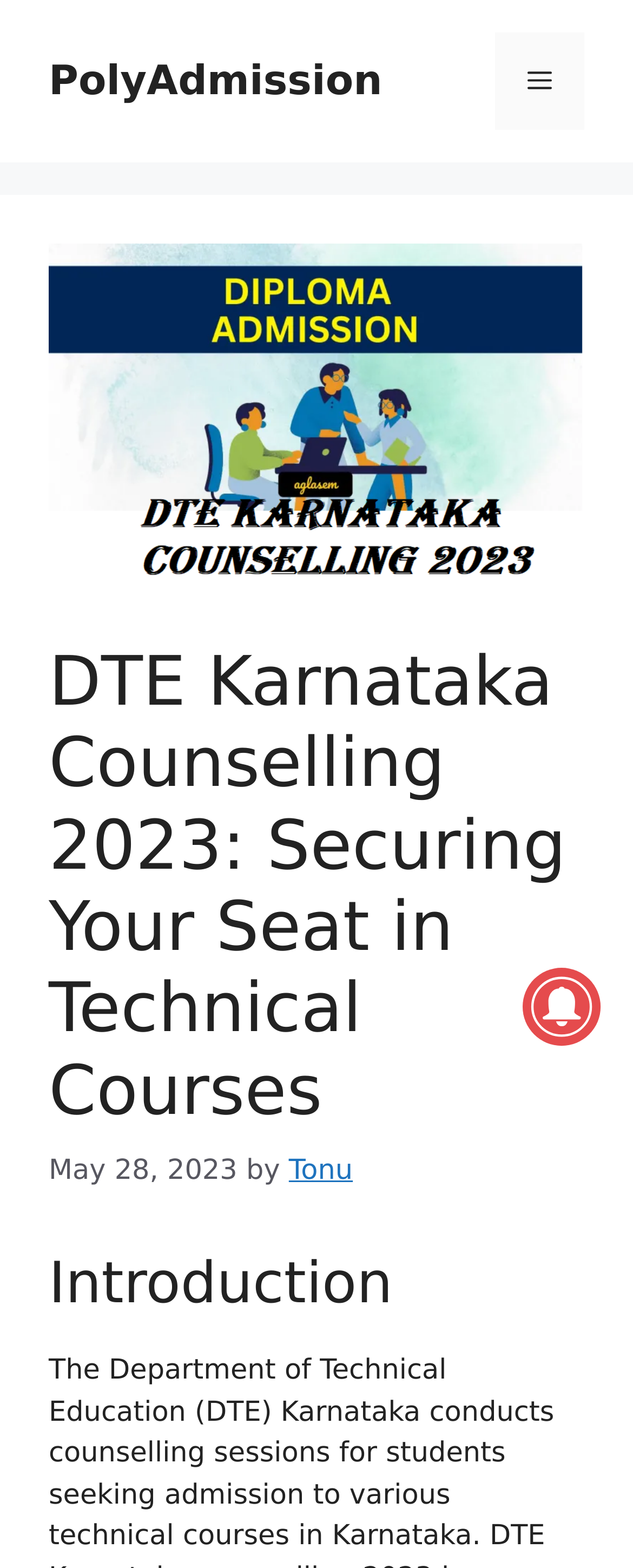What is the position of the image on the webpage?
Please provide a comprehensive answer based on the details in the screenshot.

I found the answer by looking at the bounding box coordinates of the image element, which are [0.826, 0.617, 0.949, 0.667], indicating that the image is located at the bottom right corner of the webpage.